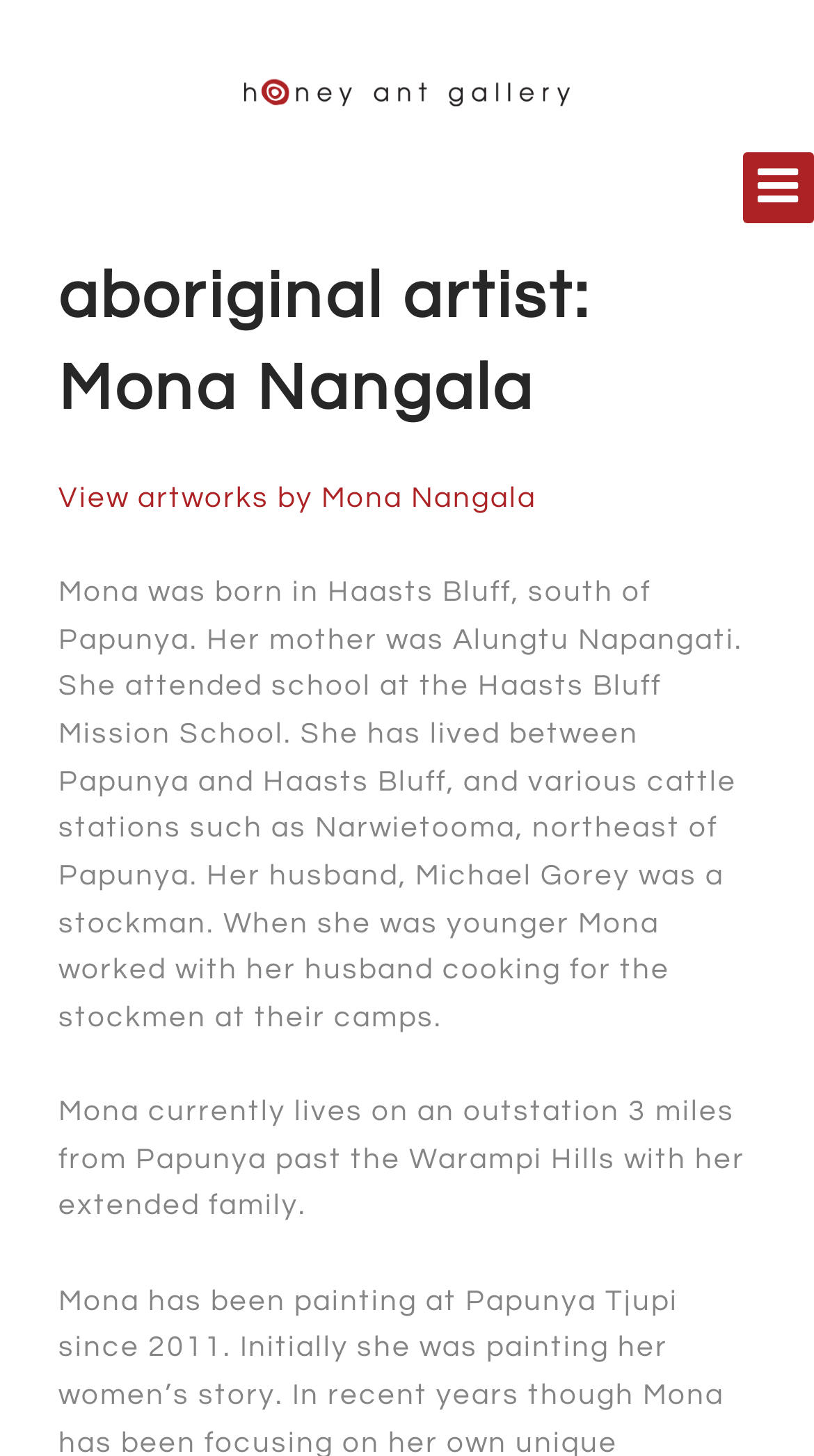For the element described, predict the bounding box coordinates as (top-left x, top-left y, bottom-right x, bottom-right y). All values should be between 0 and 1. Element description: View artworks by Mona Nangala

[0.072, 0.332, 0.659, 0.352]